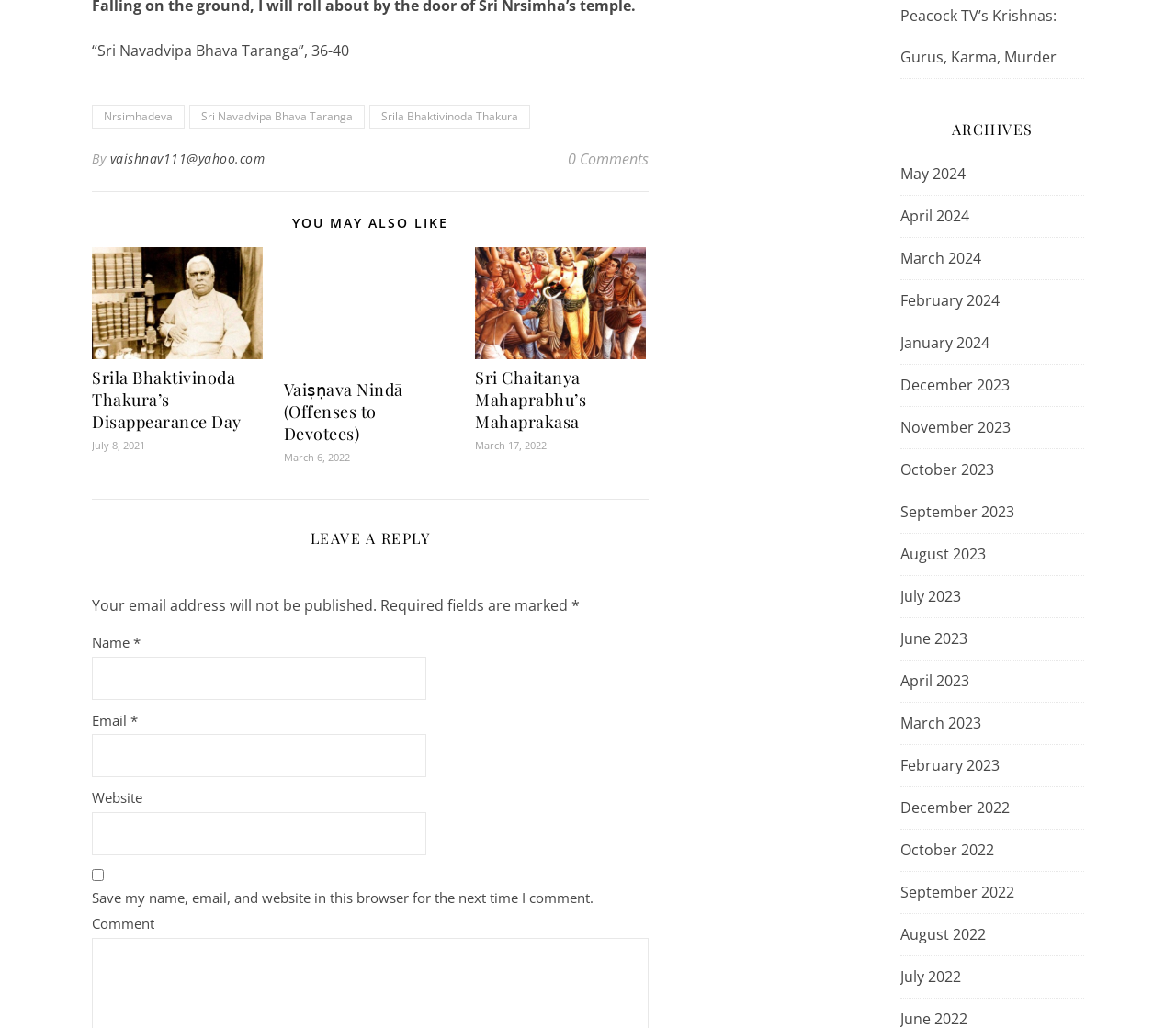Please provide a detailed answer to the question below by examining the image:
What is the title of the article?

The title of the article can be found in the second StaticText element, which has the text '“Sri Navadvipa Bhava Taranga”, 36-40'.